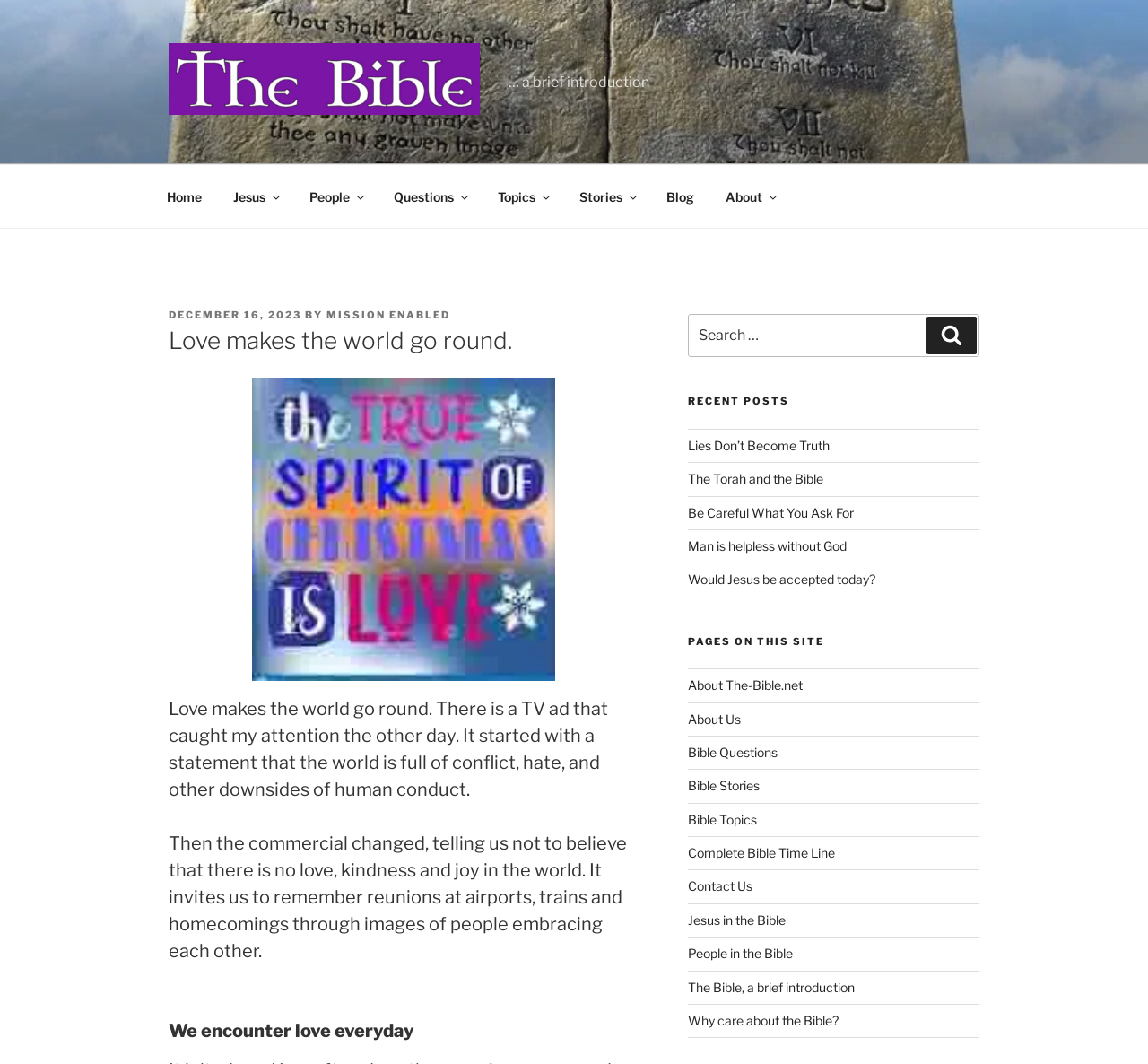How many pages are listed on this site?
Please respond to the question with as much detail as possible.

I counted the number of links in the Pages on this site section, which are About The-Bible.net, About Us, Bible Questions, Bible Stories, Bible Topics, Complete Bible Time Line, Contact Us, Jesus in the Bible, People in the Bible, The Bible, a brief introduction, and Why care about the Bible?, totaling 12 links.